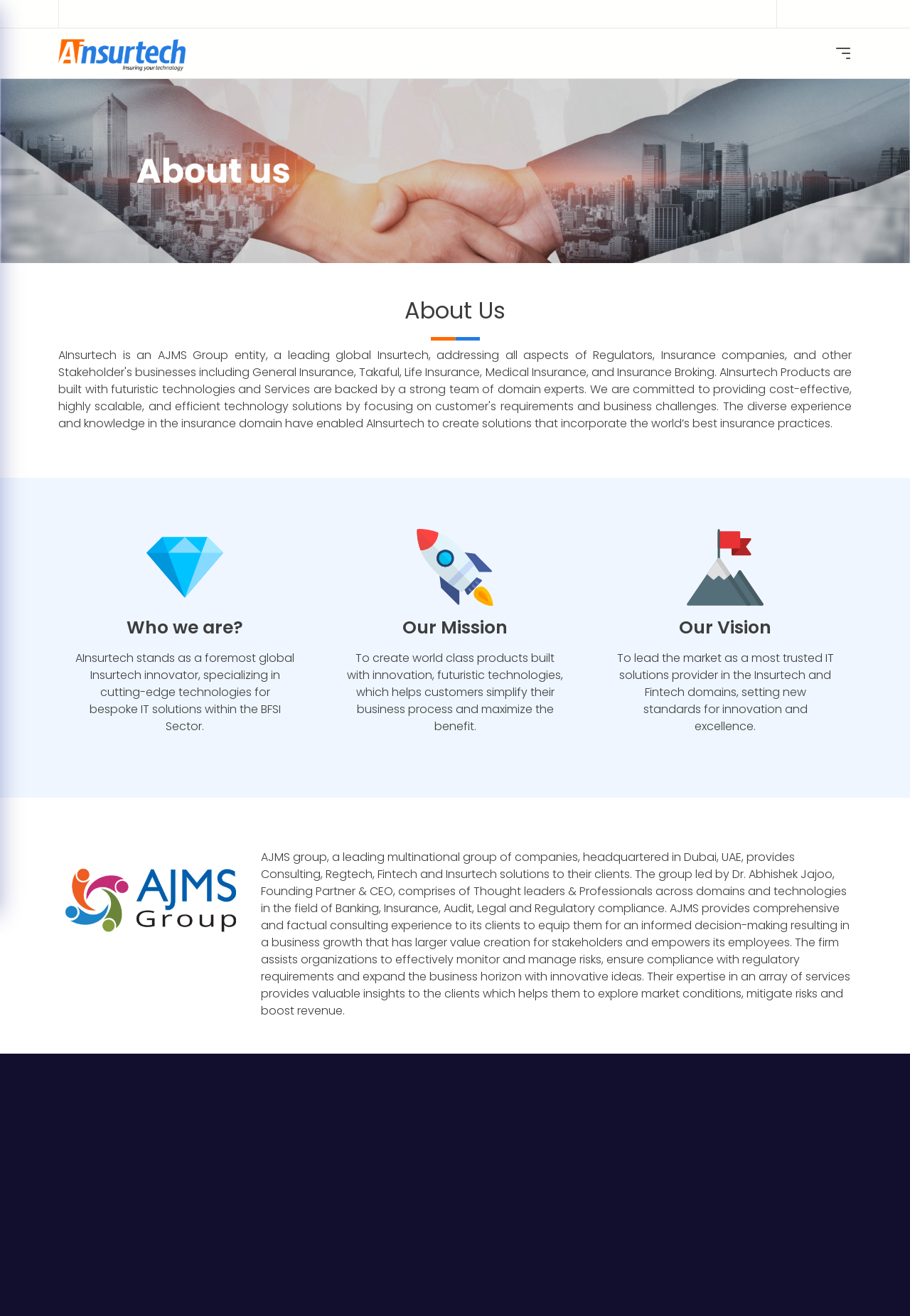How many images are there on the webpage?
Give a thorough and detailed response to the question.

There are numerous images on the webpage, including the logo, background images, and icons. It's difficult to give an exact count, but there are definitely more than 10 images. They are scattered throughout the webpage, accompanying various sections and links.